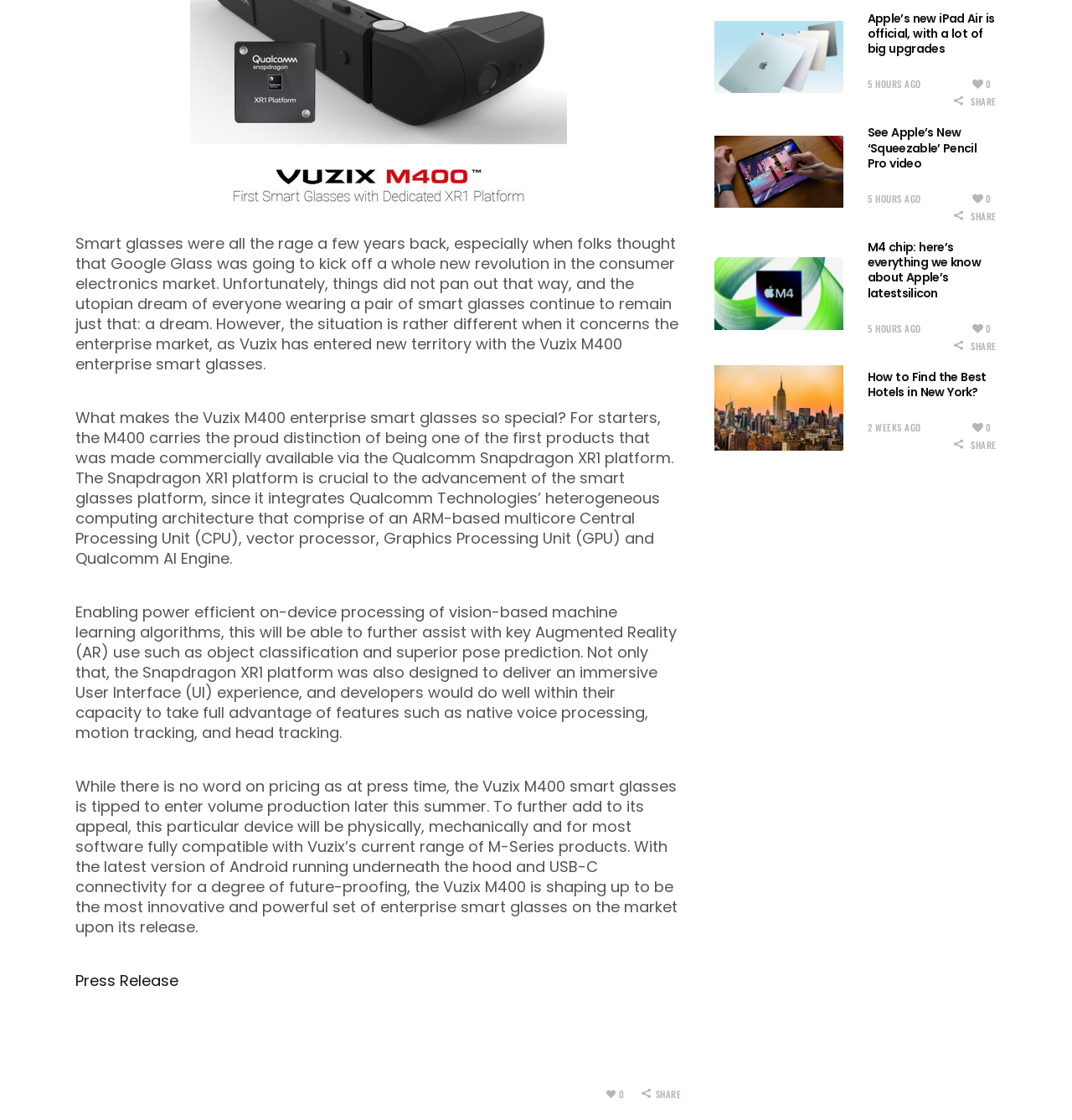Refer to the element description 5 hours ago and identify the corresponding bounding box in the screenshot. Format the coordinates as (top-left x, top-left y, bottom-right x, bottom-right y) with values in the range of 0 to 1.

[0.809, 0.068, 0.859, 0.083]